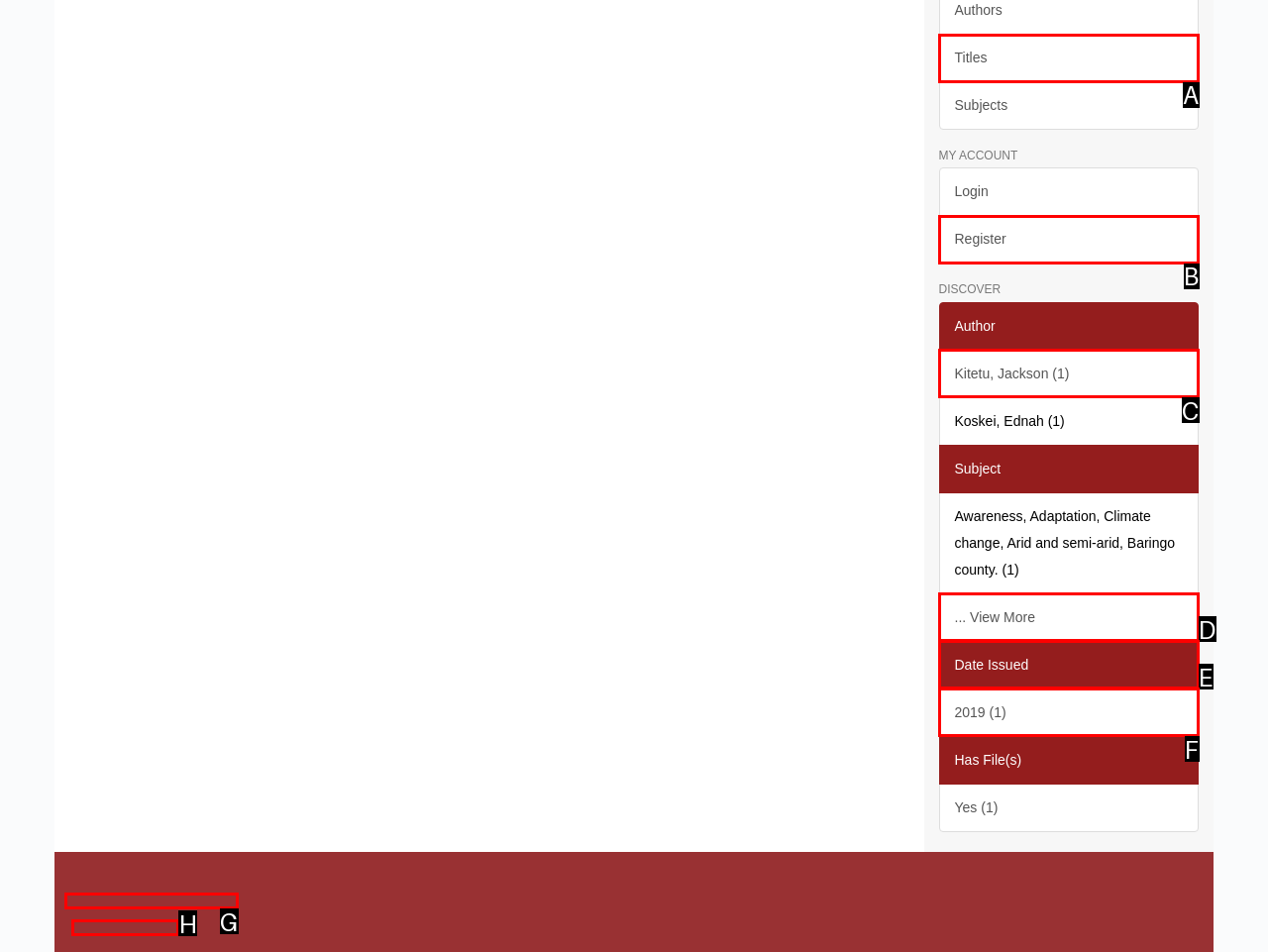Select the letter that corresponds to the description: Repository Policy. Provide your answer using the option's letter.

H